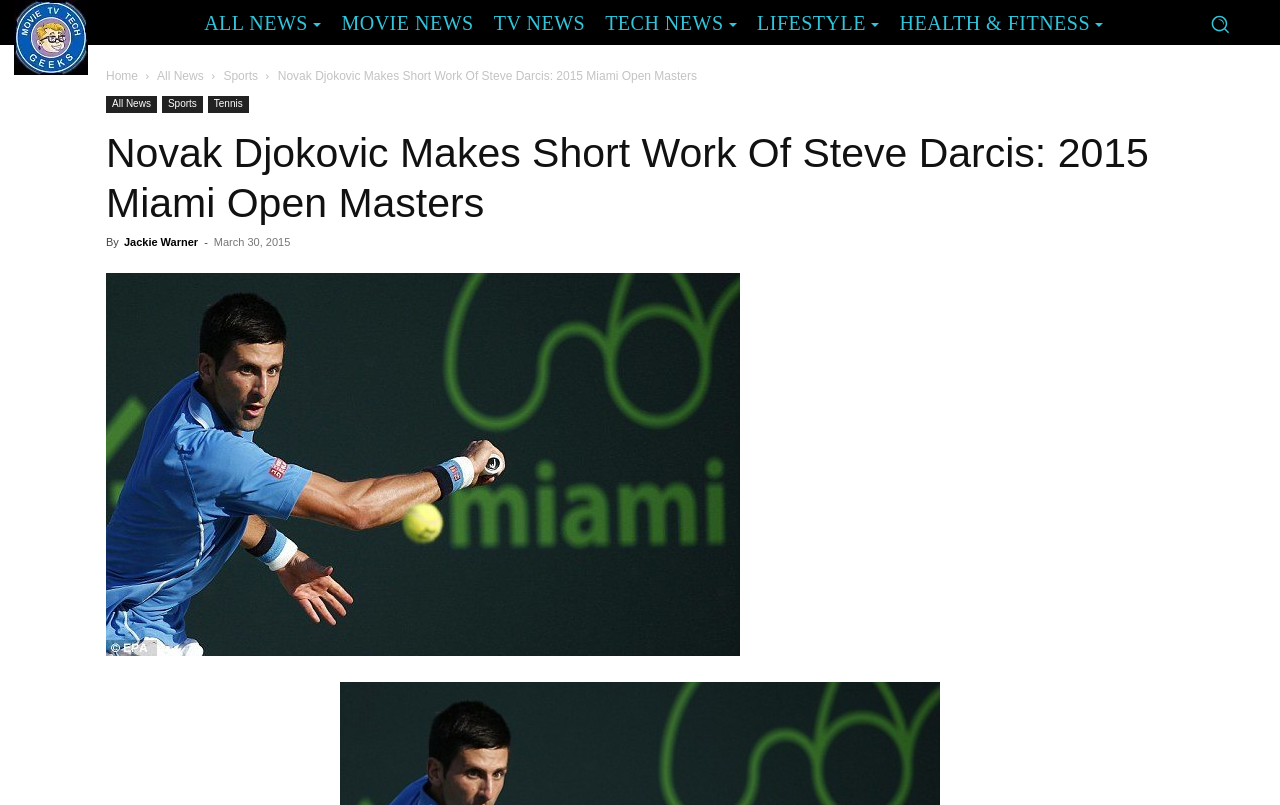Identify the bounding box coordinates for the UI element described as follows: Jackie Warner. Use the format (top-left x, top-left y, bottom-right x, bottom-right y) and ensure all values are floating point numbers between 0 and 1.

[0.097, 0.293, 0.155, 0.308]